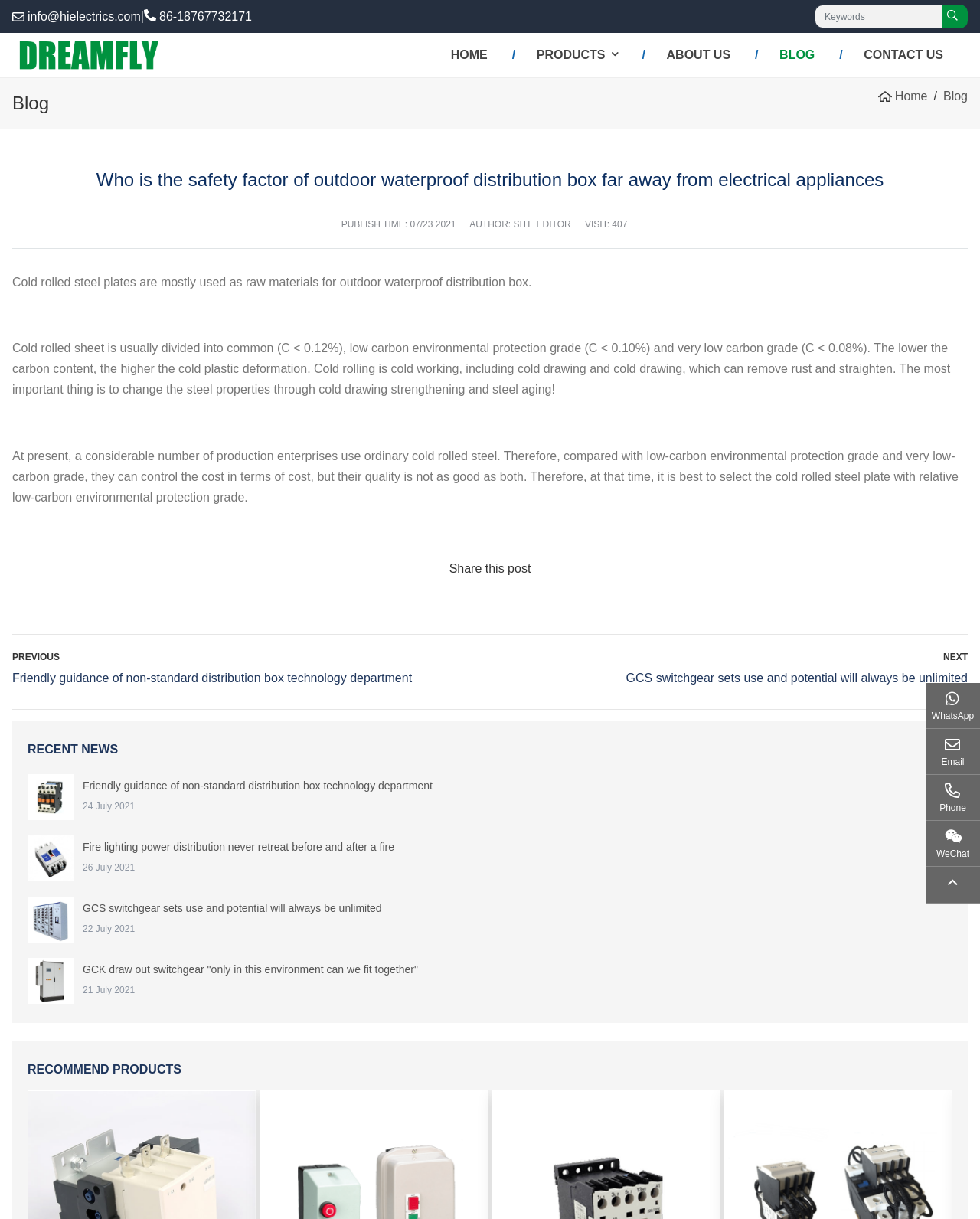Identify the bounding box for the described UI element: "aria-label="keywords" placeholder="Keywords"".

[0.831, 0.004, 0.961, 0.023]